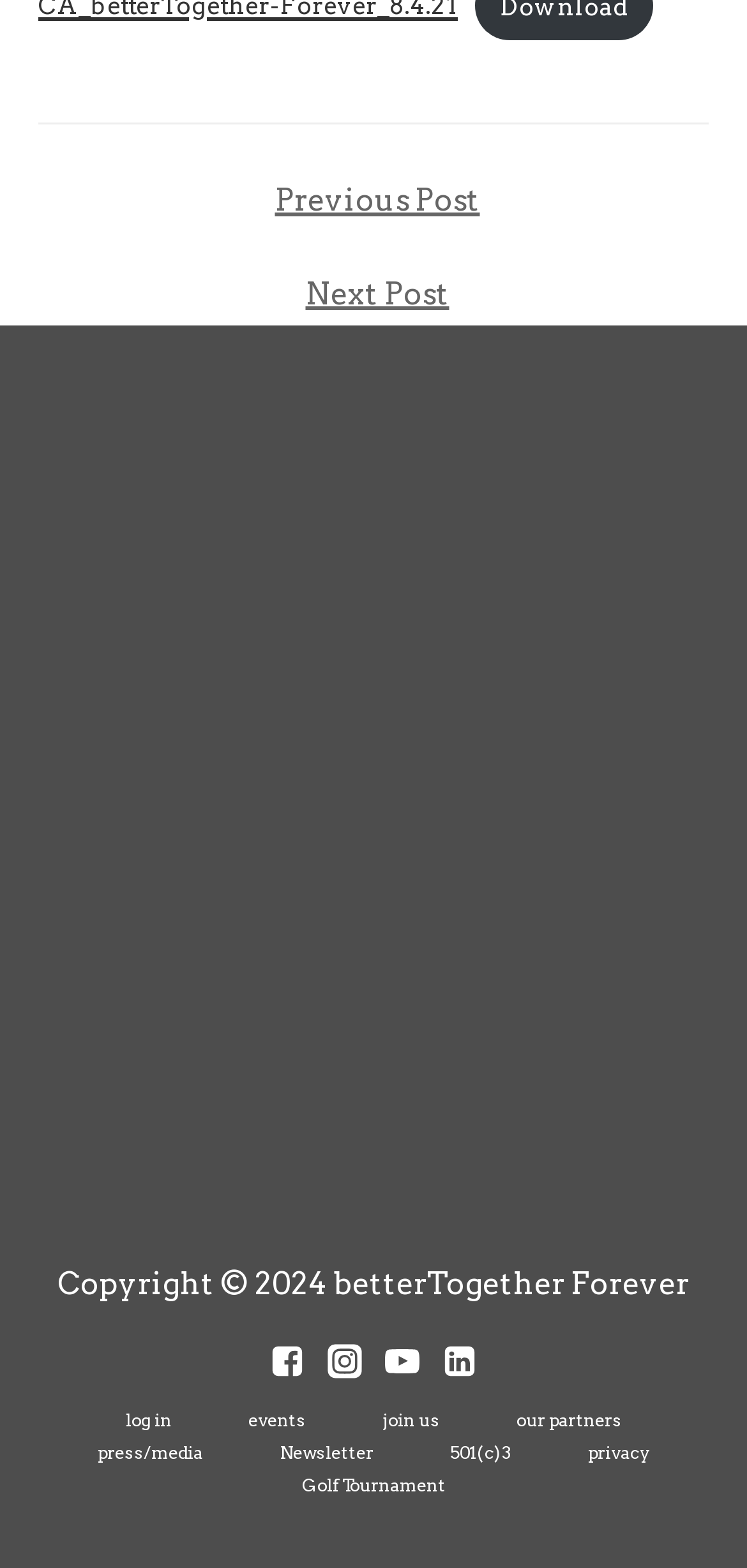What social media platforms are linked on the website?
Respond to the question with a single word or phrase according to the image.

Facebook, Instagram, YouTube, LinkedIn